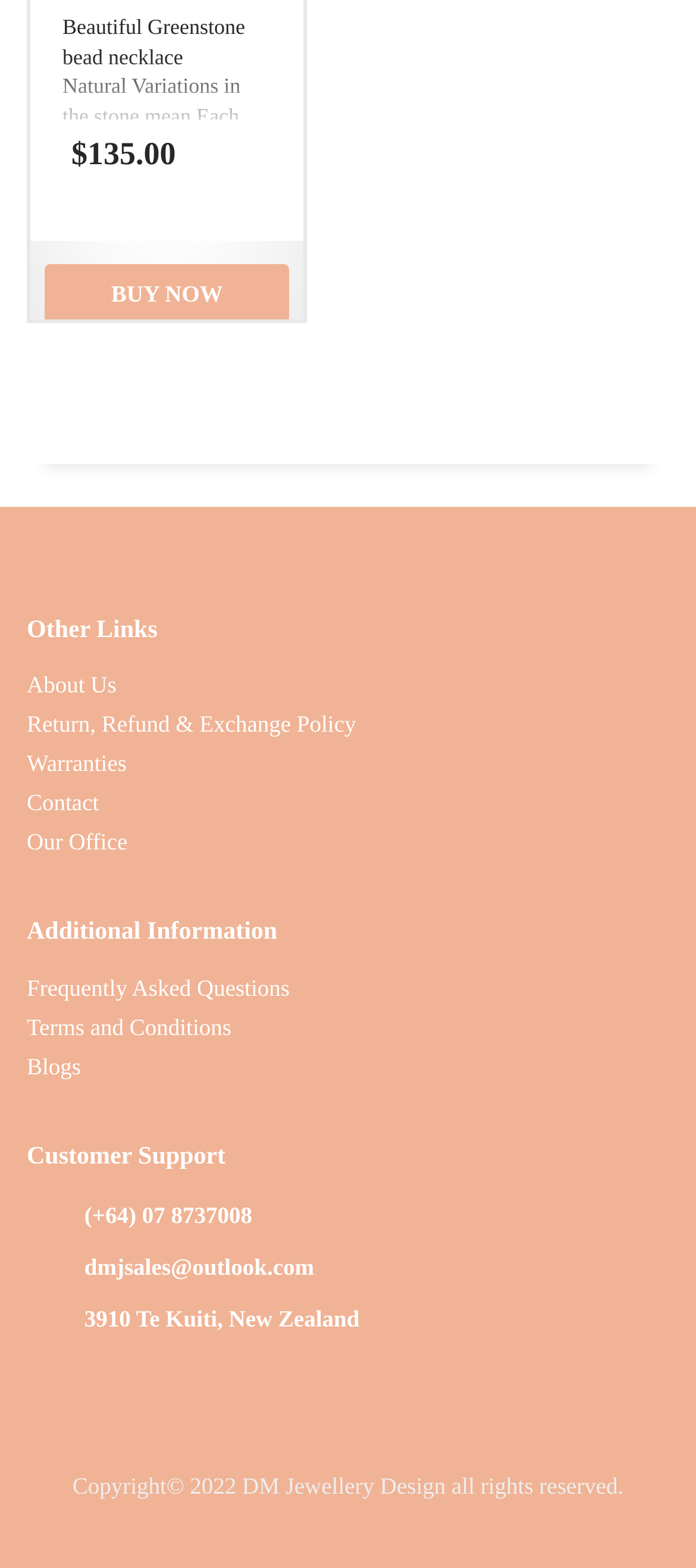Please identify the bounding box coordinates of where to click in order to follow the instruction: "View the blogs".

[0.038, 0.671, 0.116, 0.688]